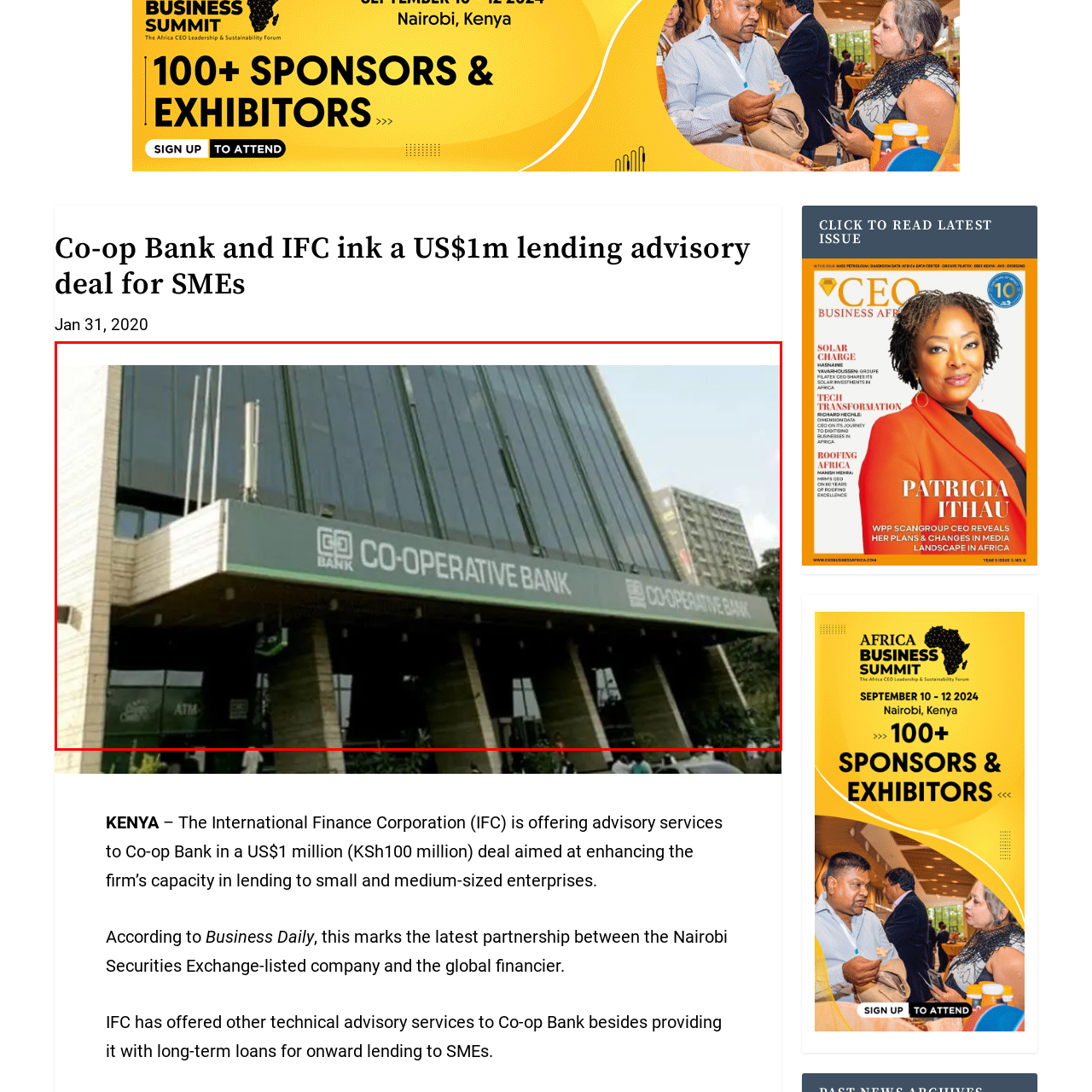Offer a detailed explanation of the image encased within the red boundary.

The image depicts the modern facade of the Co-operative Bank building, showcasing its distinctive architectural design. Prominently featured is the bank's name, "CO-OPERATIVE BANK," displayed in large lettering along the awning, signifying its establishment as a key institution in the financial sector. The structure boasts a combination of glass and stone, reflecting contemporary banking aesthetics. In the lower part of the image, there's an ATM sign, indicating the bank's commitment to providing accessible services to its clients. Overall, this visual representation aligns with the bank’s identity as a leading provider of financial services to small and medium-sized enterprises (SMEs), as highlighted in a recent announcement regarding a US$1 million advisory deal with the International Finance Corporation (IFC).